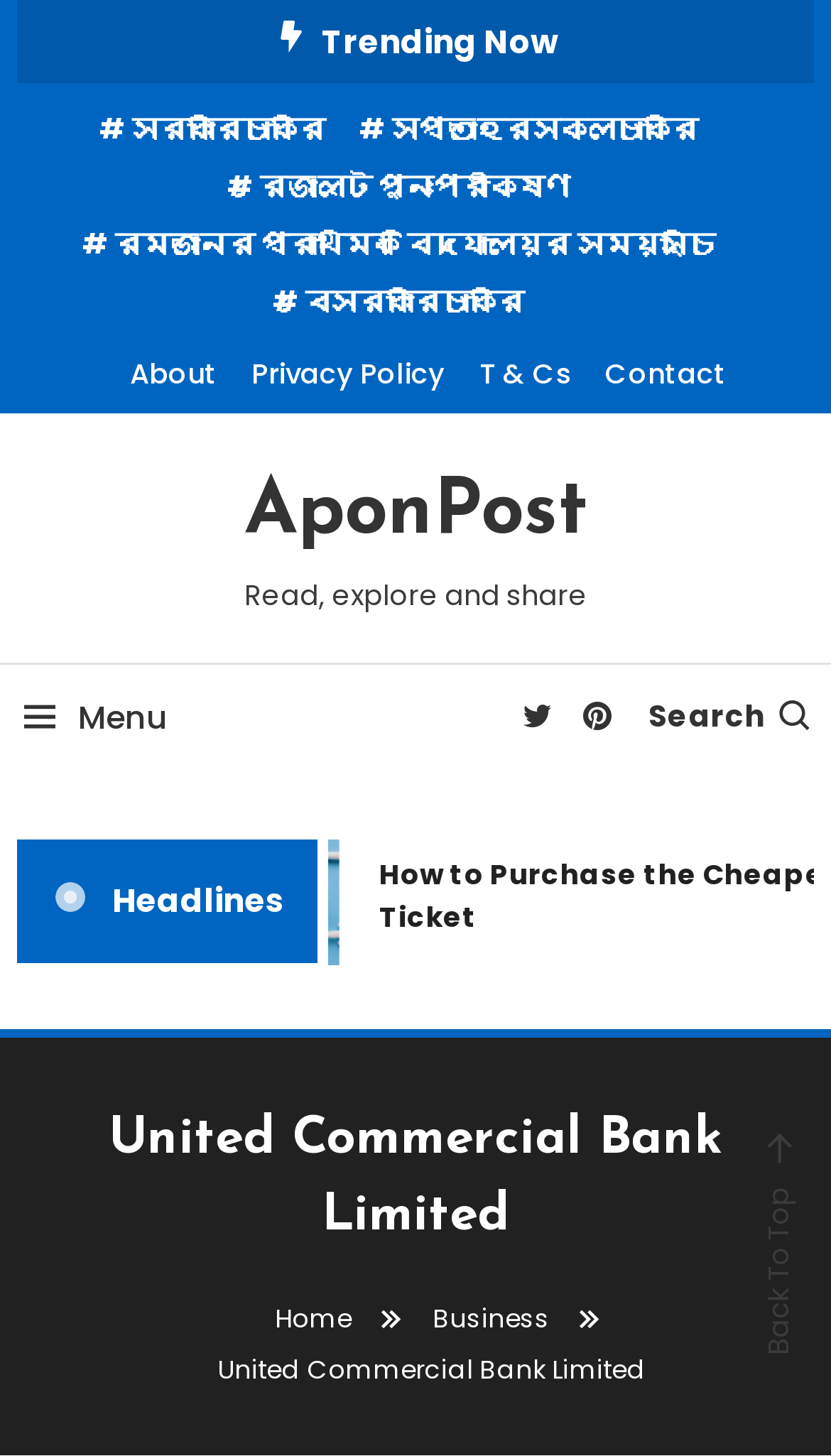What is the text above the 'Search' button?
Provide a one-word or short-phrase answer based on the image.

Read, explore and share